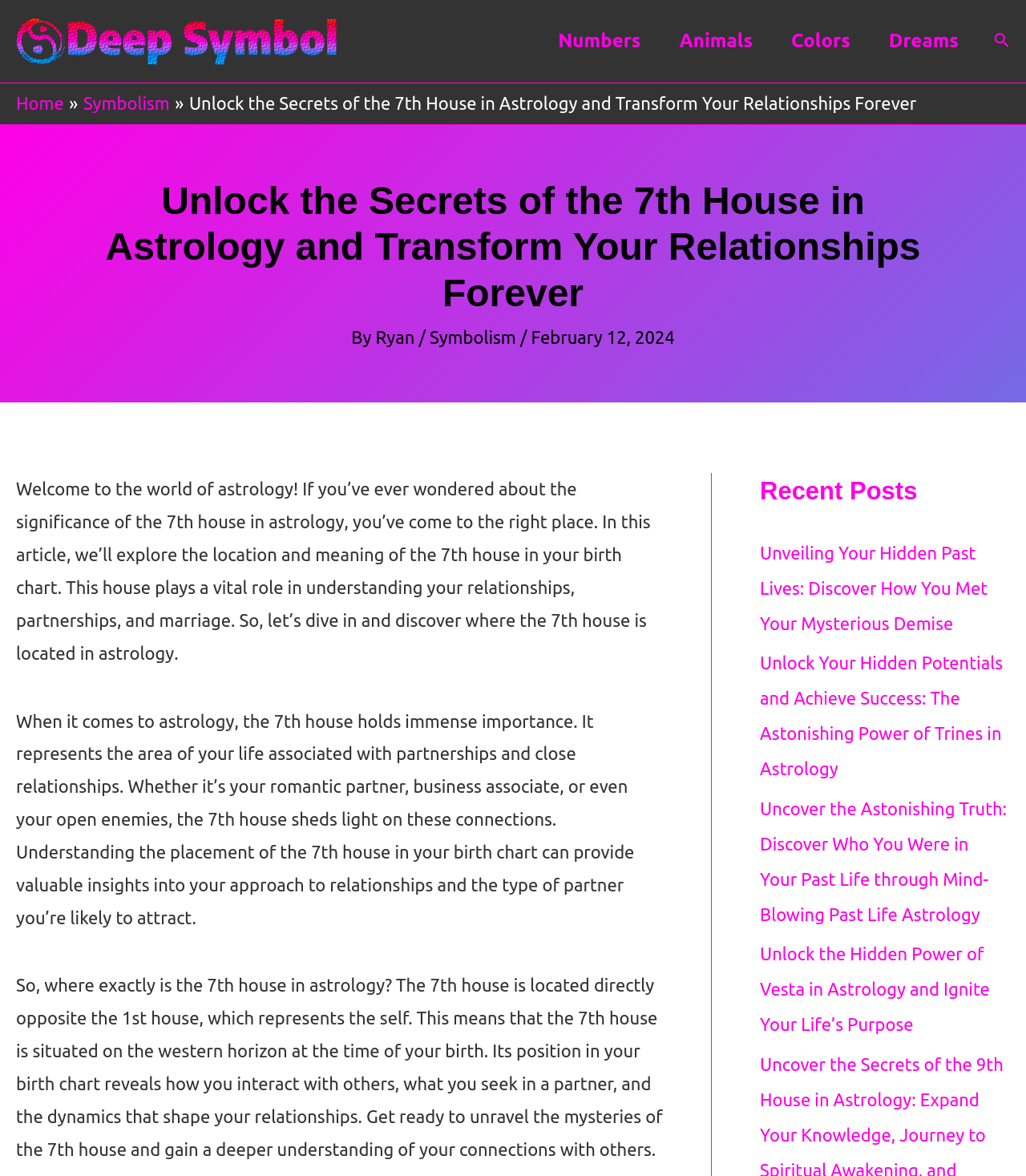Can you find and provide the title of the webpage?

Unlock the Secrets of the 7th House in Astrology and Transform Your Relationships Forever